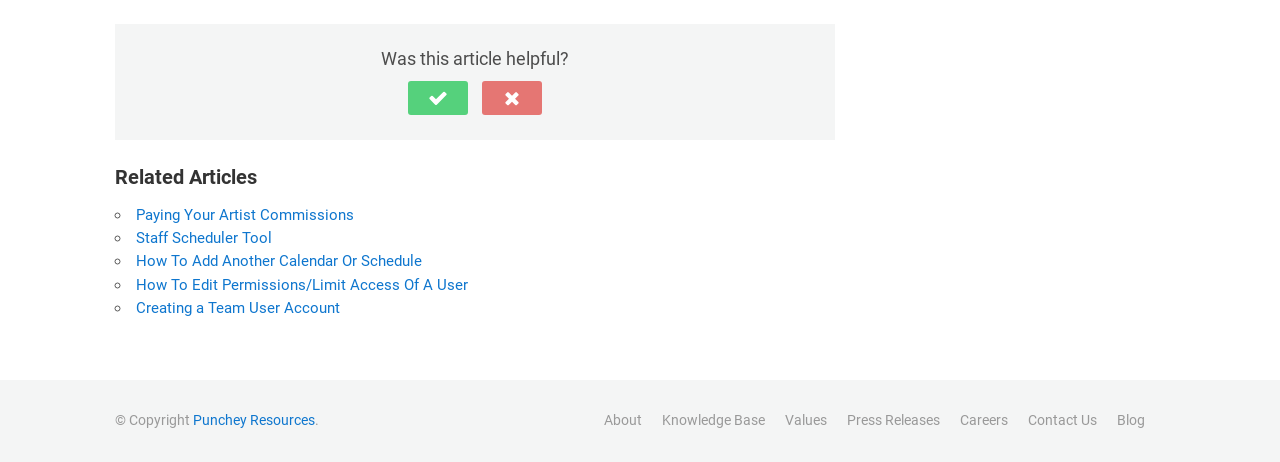Locate the bounding box coordinates of the UI element described by: "Staff Scheduler Tool". The bounding box coordinates should consist of four float numbers between 0 and 1, i.e., [left, top, right, bottom].

[0.106, 0.496, 0.212, 0.535]